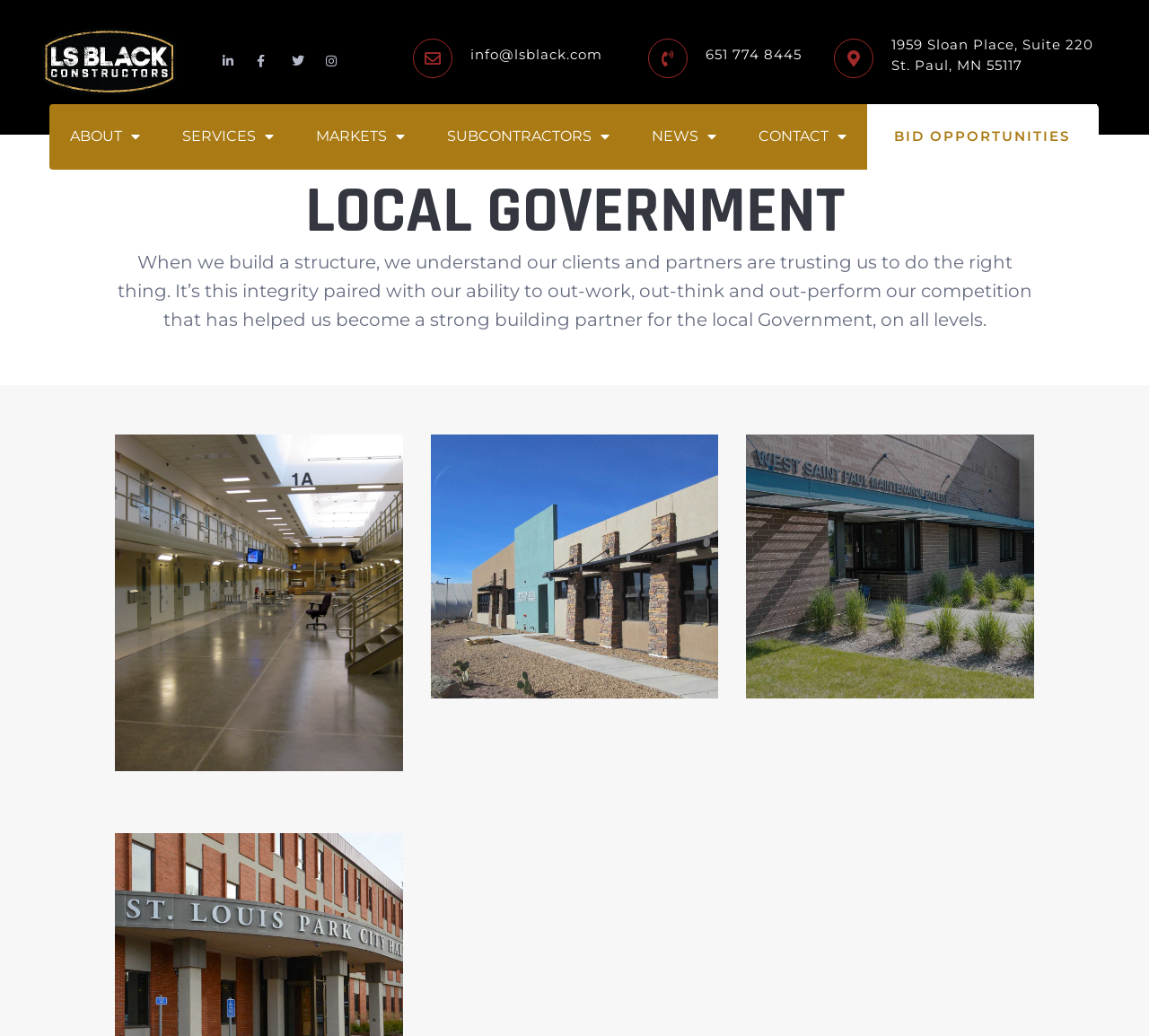Offer a thorough description of the webpage.

The webpage is about LS Black Constructors, a company that partners with local governments on various projects. At the top, there are several links, including a series of empty links, followed by links to the company's email address, phone number, and physical address. 

Below these links, there is a navigation menu with links to different sections of the website, including "ABOUT", "SERVICES", "MARKETS", "SUBCONTRACTORS", "NEWS", and "CONTACT". Each of these links has a dropdown menu.

The main content of the webpage is divided into two sections. On the left, there is a heading "LOCAL GOVERNMENT" followed by a paragraph of text that describes the company's approach to working with local governments. 

On the right, there are three links to specific projects, each with a corresponding image. The projects are the Minnesota Sex Offender Program (MSOP) Facility, the Northern Pueblo Agency Municipal Building, and the West Saint Paul Maintenance Facility.